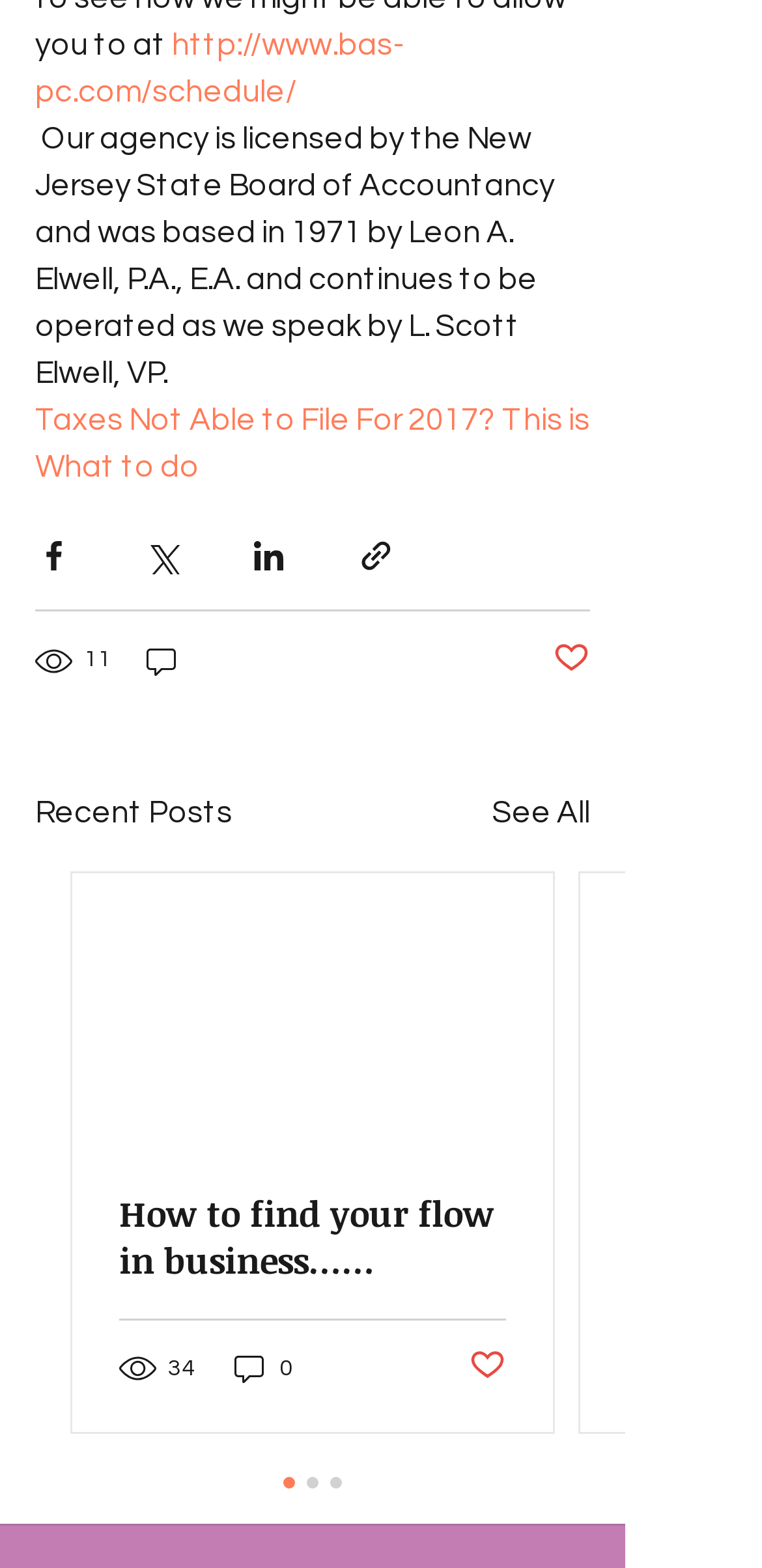Please find the bounding box coordinates of the element that must be clicked to perform the given instruction: "Visit the schedule page". The coordinates should be four float numbers from 0 to 1, i.e., [left, top, right, bottom].

[0.046, 0.019, 0.531, 0.069]